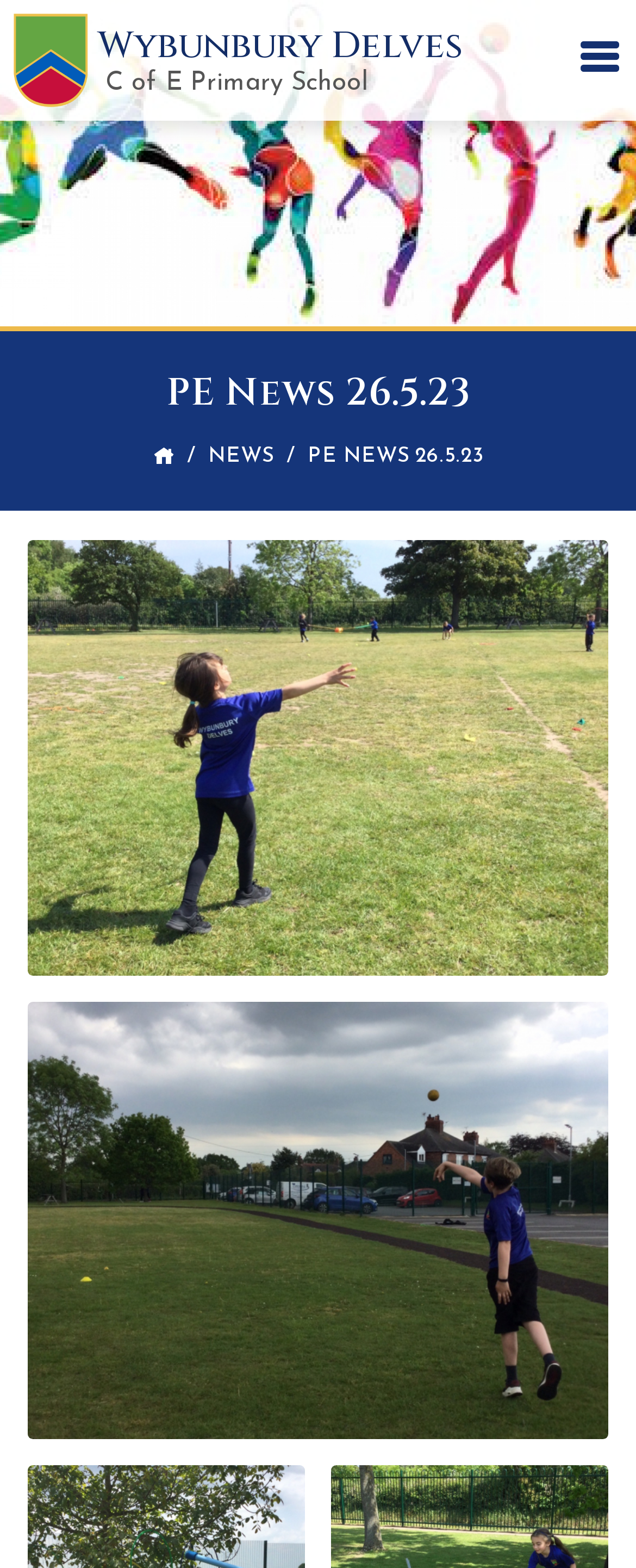Create a detailed description of the webpage's content and layout.

The webpage is about PE news from Wybunbury Delves, a C of E Primary School. At the top left corner, there is a Wybunbury Delves logo link, accompanied by the school's name written in text. Below the logo, there is a main navigation menu with a "Menu" label. 

The main content of the webpage is headed by "PE News 26.5.23", which is a prominent heading. Below the heading, there are three links: "Home", "NEWS", and "PE NEWS 26.5.23", separated by forward slashes. 

The webpage features two large images, one below the other, taking up most of the page's width. The first image is positioned from the top left to the bottom right, and the second image is positioned below it, covering the same width. There are no other UI elements or text besides these images and the navigation menu at the top.